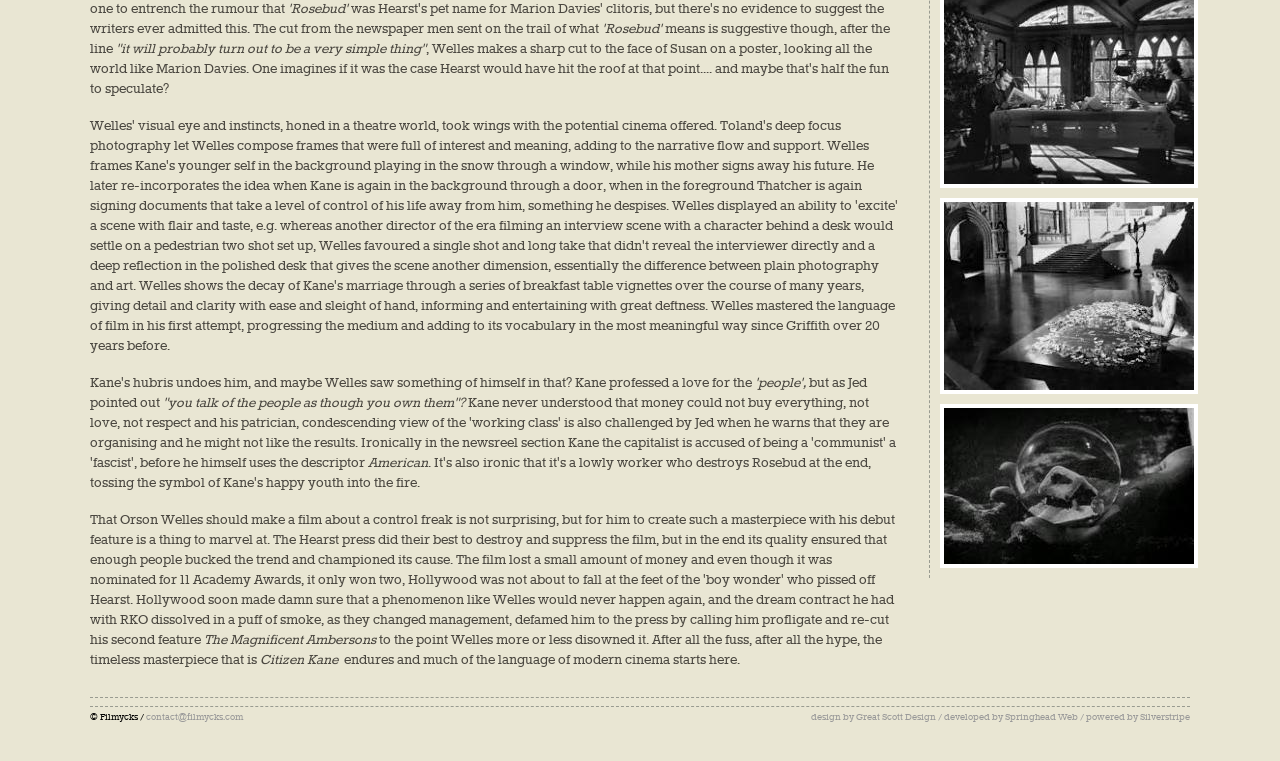Provide a brief response to the question below using one word or phrase:
What is the name of the web development company?

Springhead Web